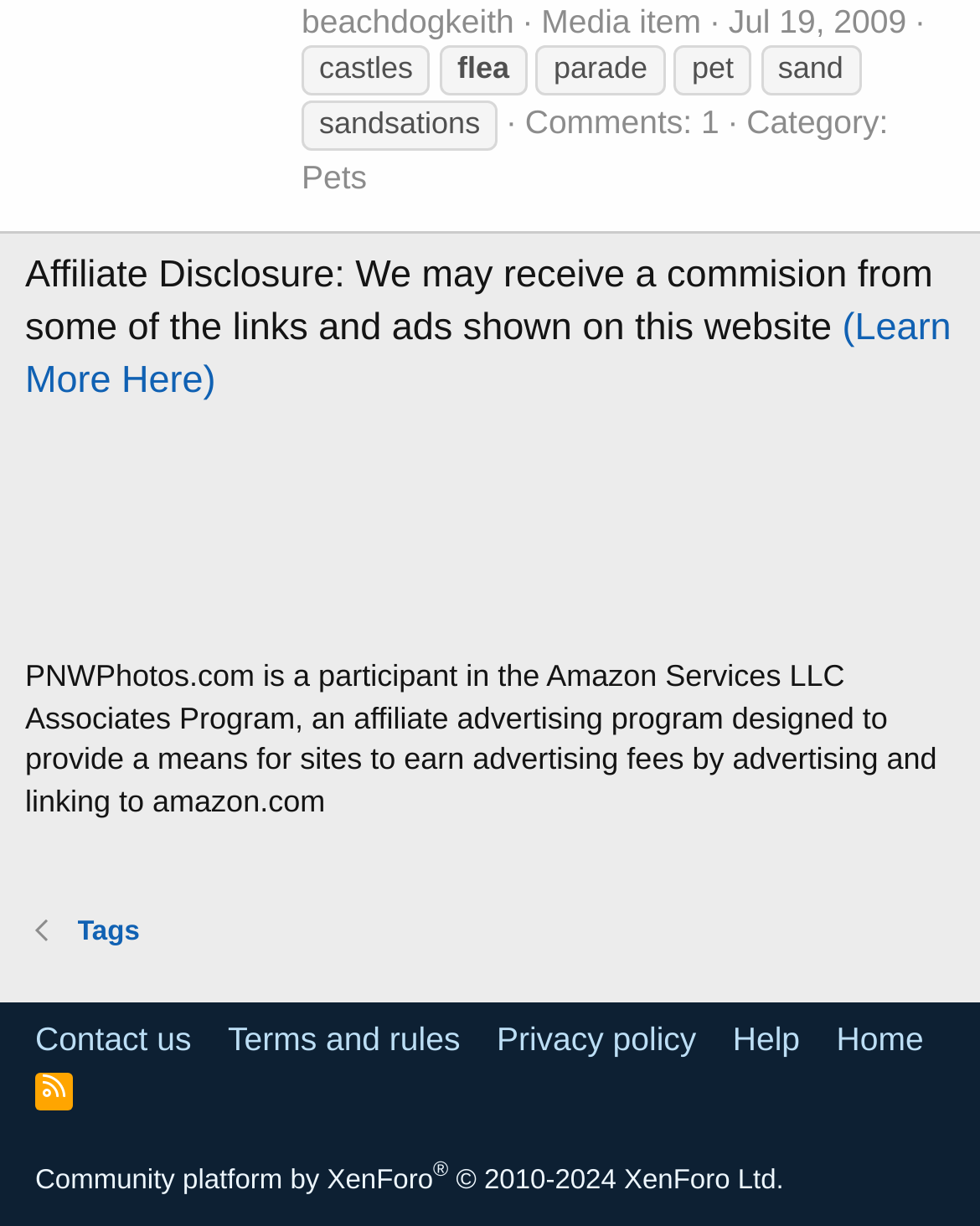Find the bounding box coordinates of the element to click in order to complete this instruction: "View the 'Tags' page". The bounding box coordinates must be four float numbers between 0 and 1, denoted as [left, top, right, bottom].

[0.079, 0.744, 0.143, 0.777]